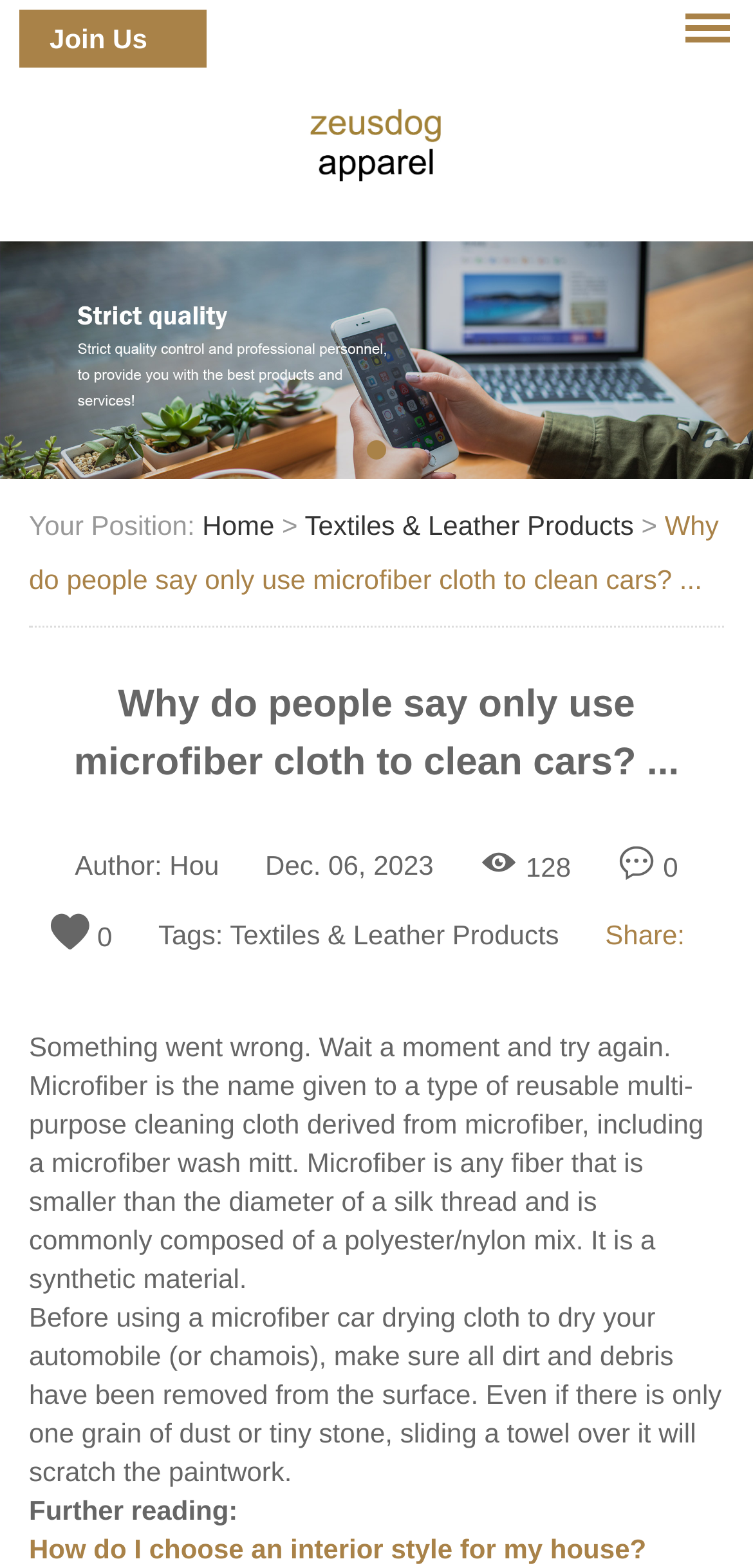What is the date of this article?
Answer the question with detailed information derived from the image.

The date of this article can be found by looking at the section that displays the date, which is located below the author's name. The date is 'Dec. 06, 2023', which is the date this article was published.